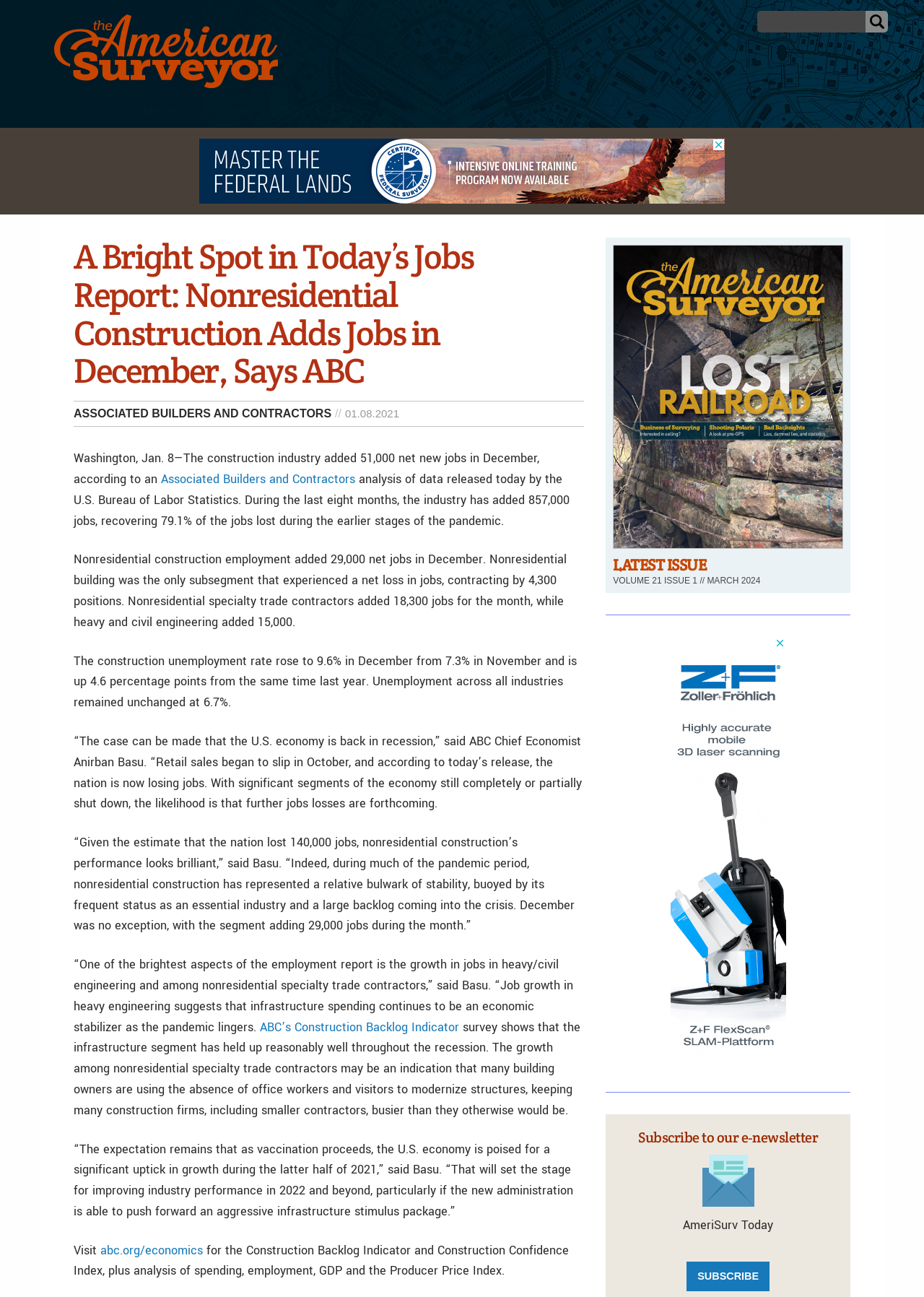Find the bounding box of the UI element described as follows: "The American Surveyor".

[0.059, 0.06, 0.301, 0.07]